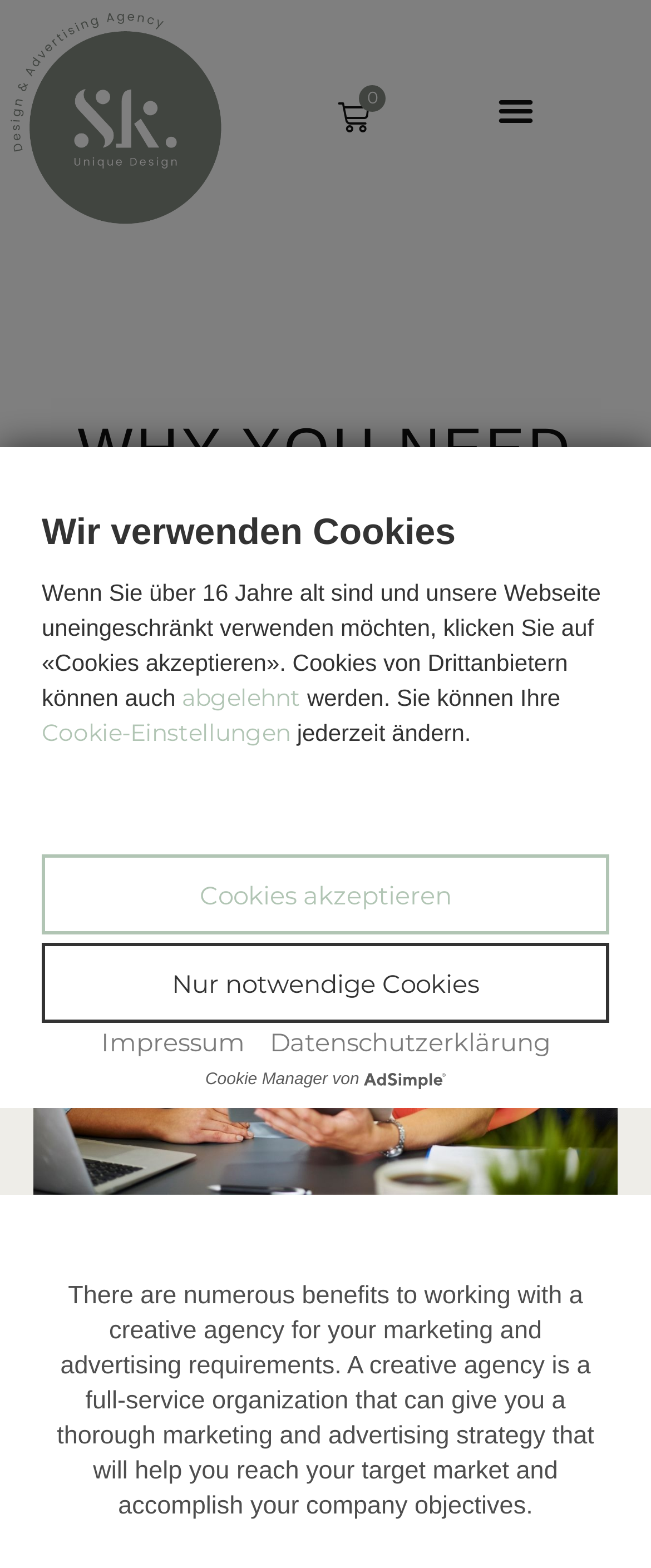Please specify the bounding box coordinates of the clickable region necessary for completing the following instruction: "Read the latest post". The coordinates must consist of four float numbers between 0 and 1, i.e., [left, top, right, bottom].

[0.321, 0.438, 0.679, 0.461]